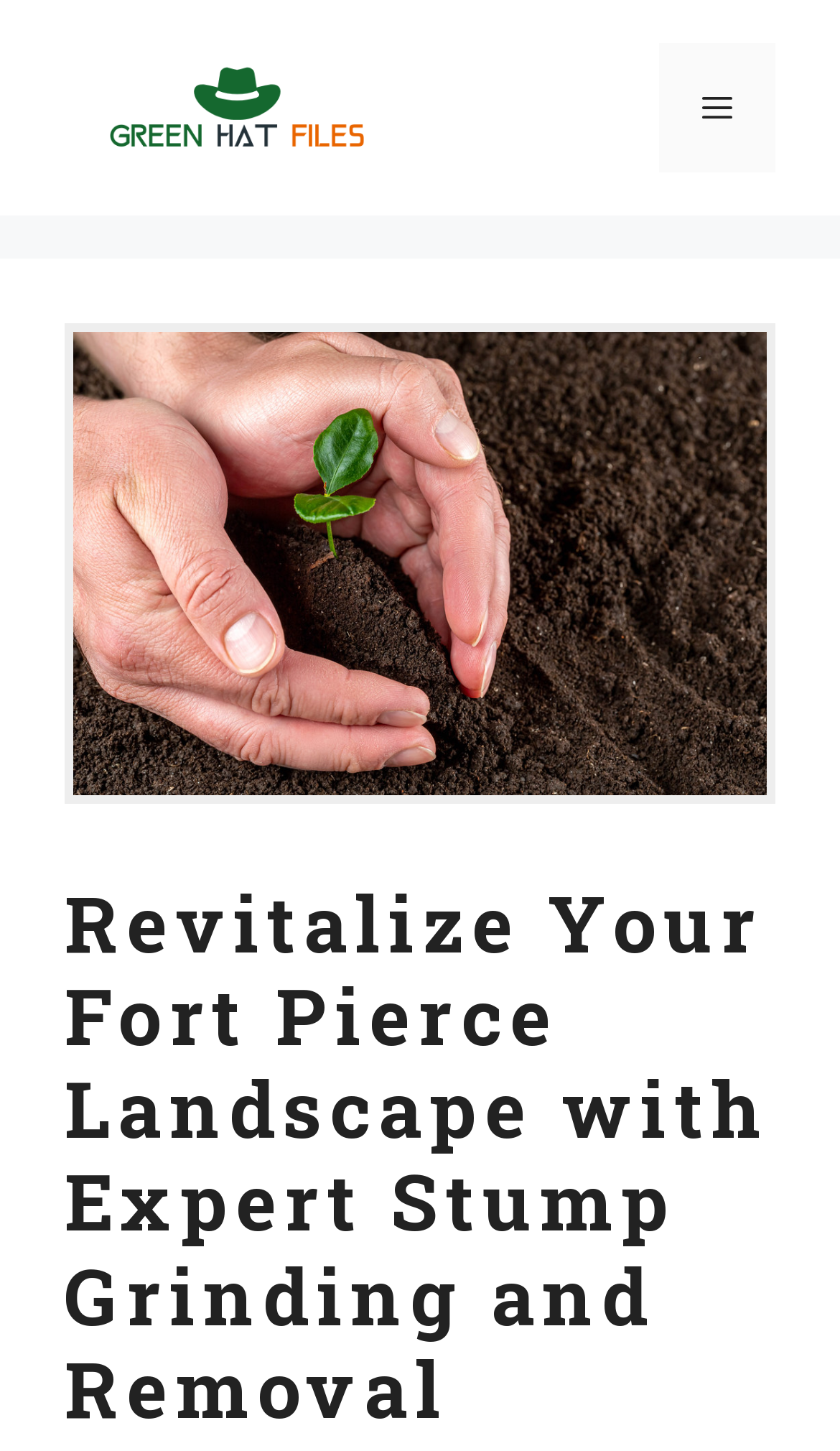Find the bounding box coordinates for the element described here: "alt="Green Hat Files"".

[0.077, 0.054, 0.462, 0.088]